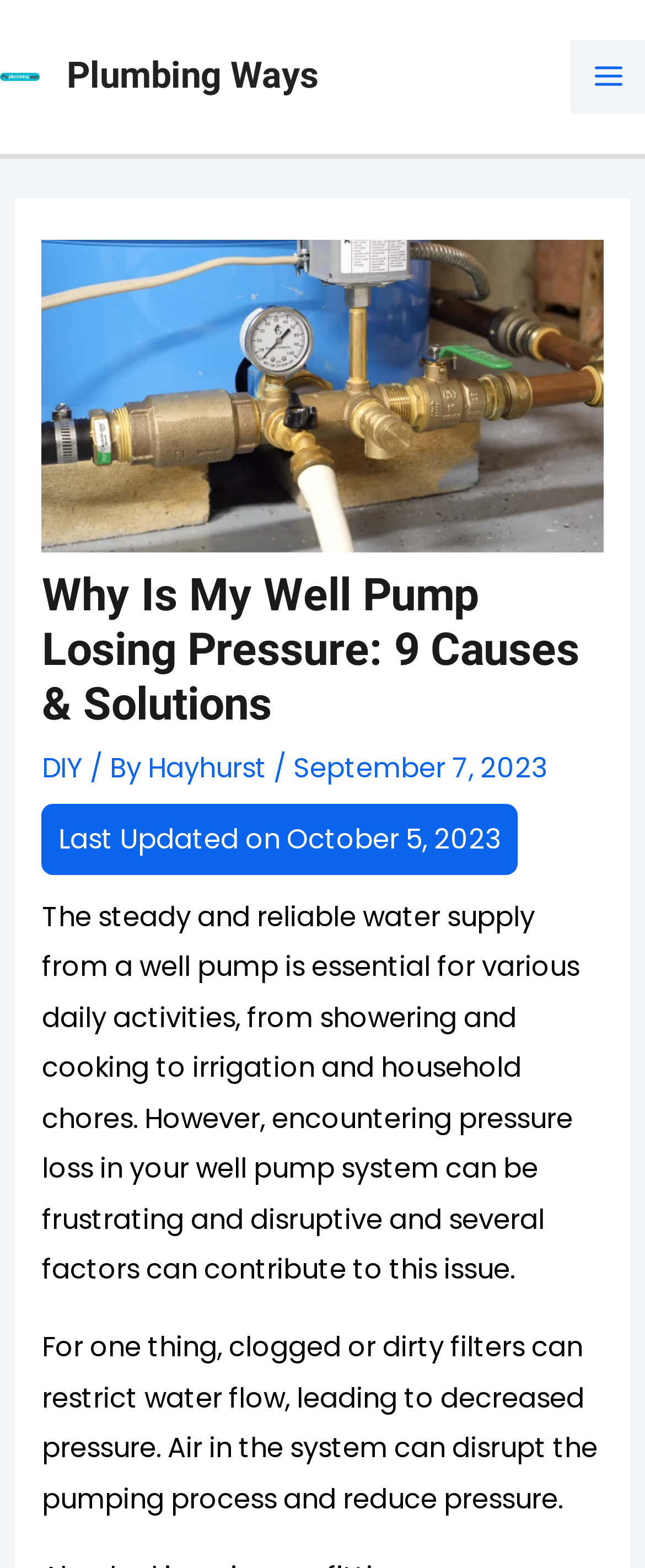What is one possible cause of well pump pressure loss?
Based on the visual, give a brief answer using one word or a short phrase.

Clogged or dirty filters